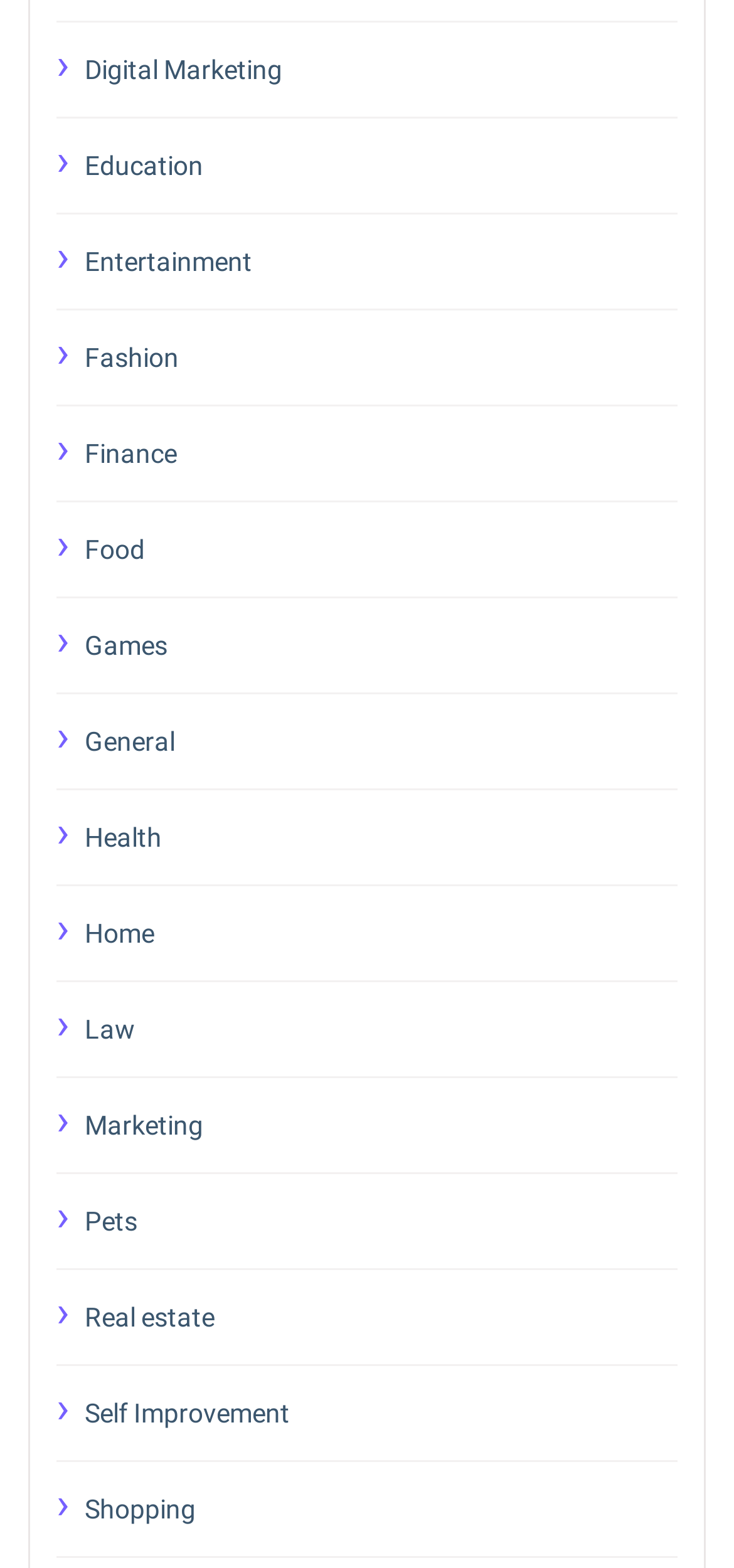Can you find the bounding box coordinates for the element to click on to achieve the instruction: "Go to Finance"?

[0.115, 0.274, 0.923, 0.305]